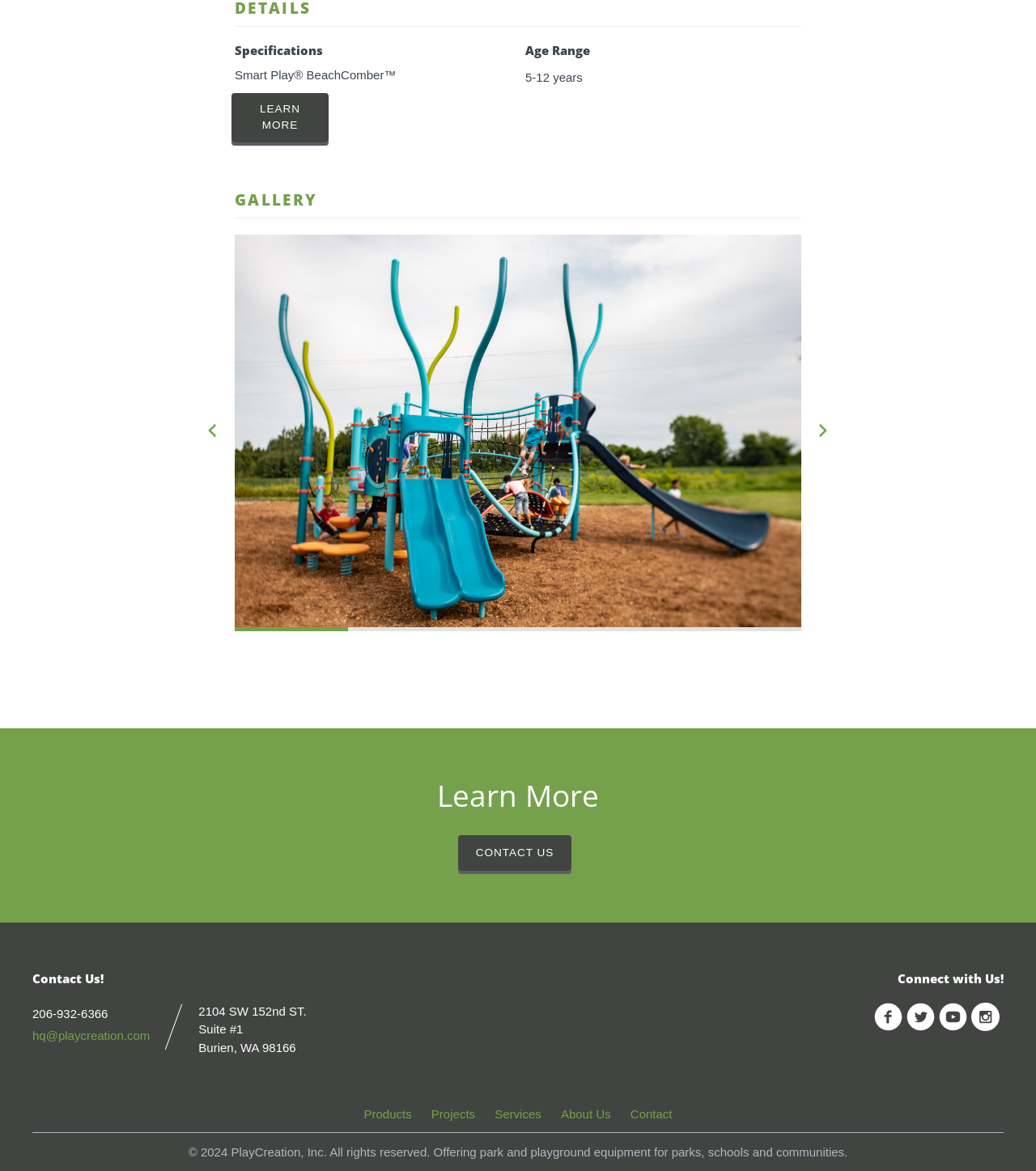Locate the bounding box coordinates of the UI element described by: "Services". The bounding box coordinates should consist of four float numbers between 0 and 1, i.e., [left, top, right, bottom].

[0.478, 0.946, 0.522, 0.957]